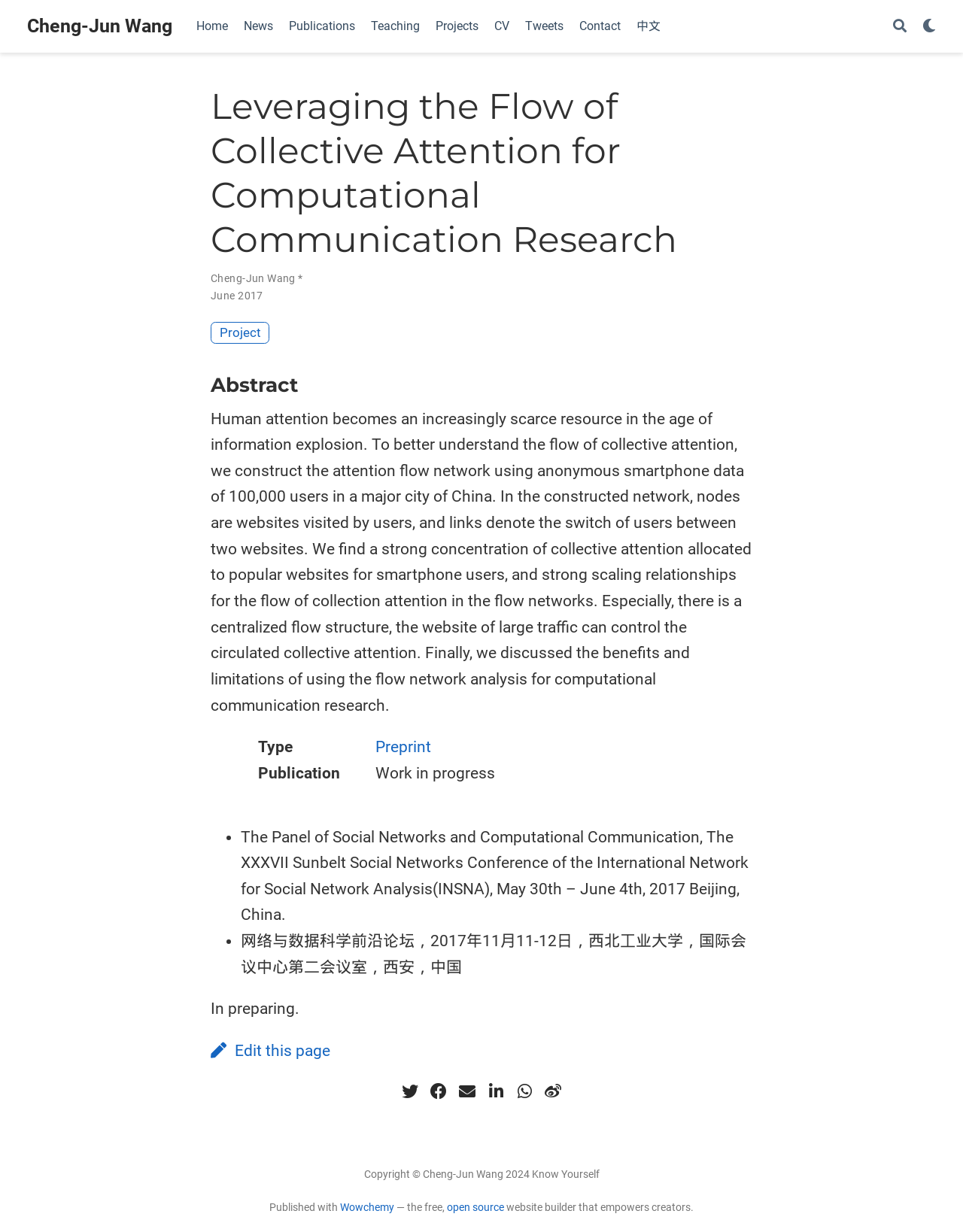What is the copyright year of the webpage?
From the details in the image, answer the question comprehensively.

The copyright year of the webpage is mentioned at the bottom of the webpage, where it says 'Copyright © Cheng-Jun Wang 2024'. This suggests that the webpage was created or last updated in 2024.